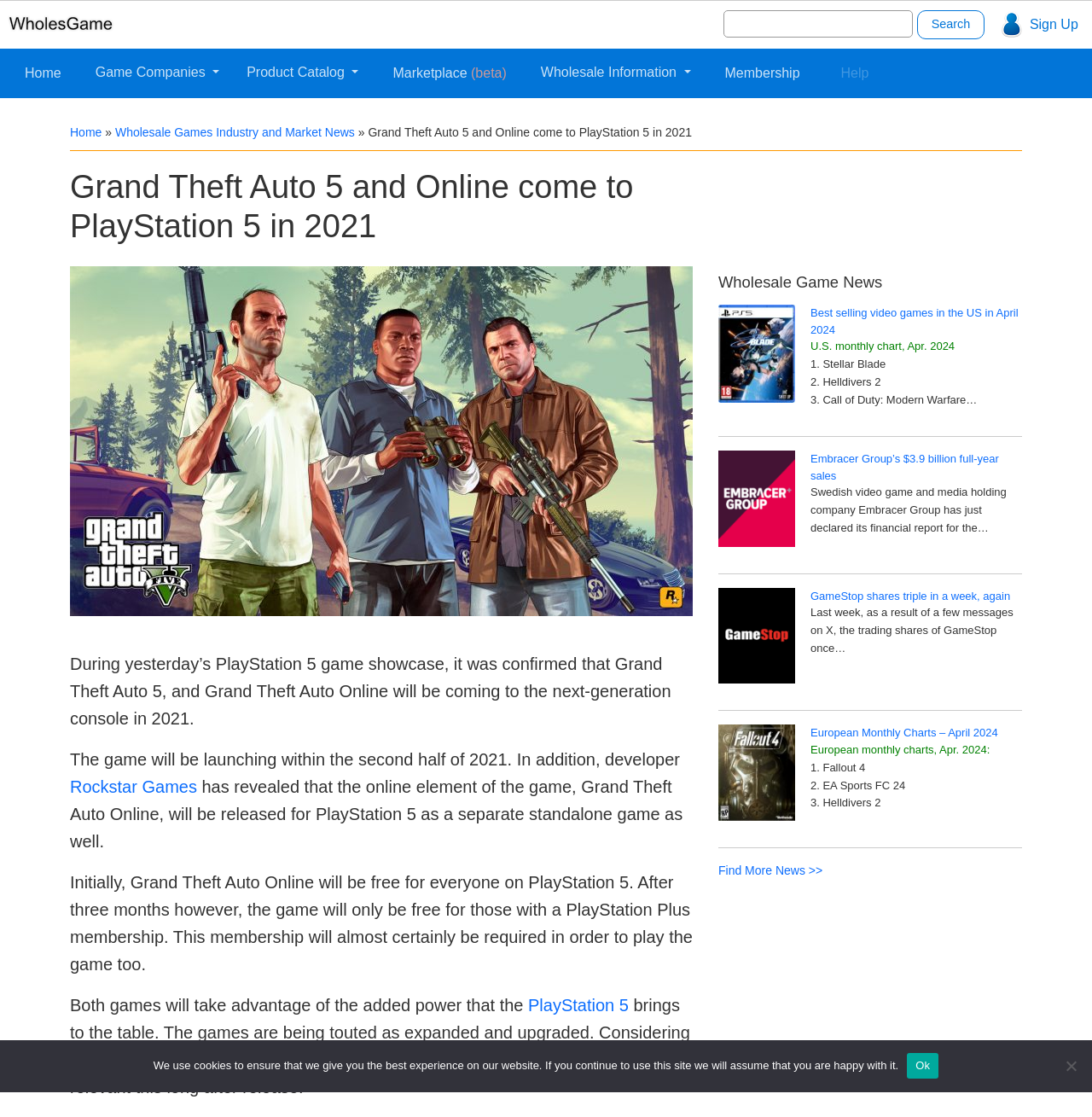Please determine the bounding box coordinates of the element's region to click for the following instruction: "View recent posts".

None